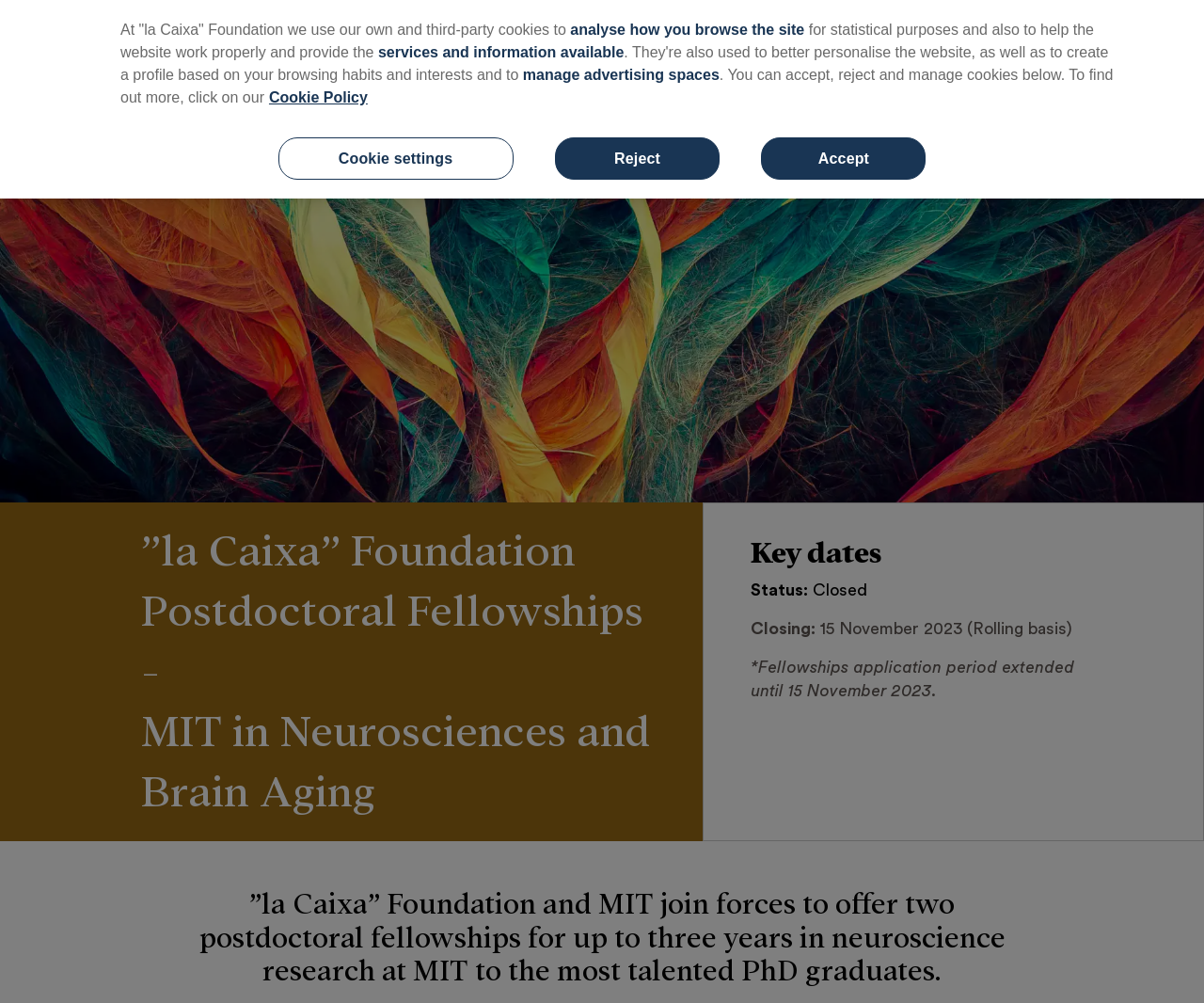Please reply to the following question using a single word or phrase: 
What is the duration of the postdoctoral fellowships?

up to three years